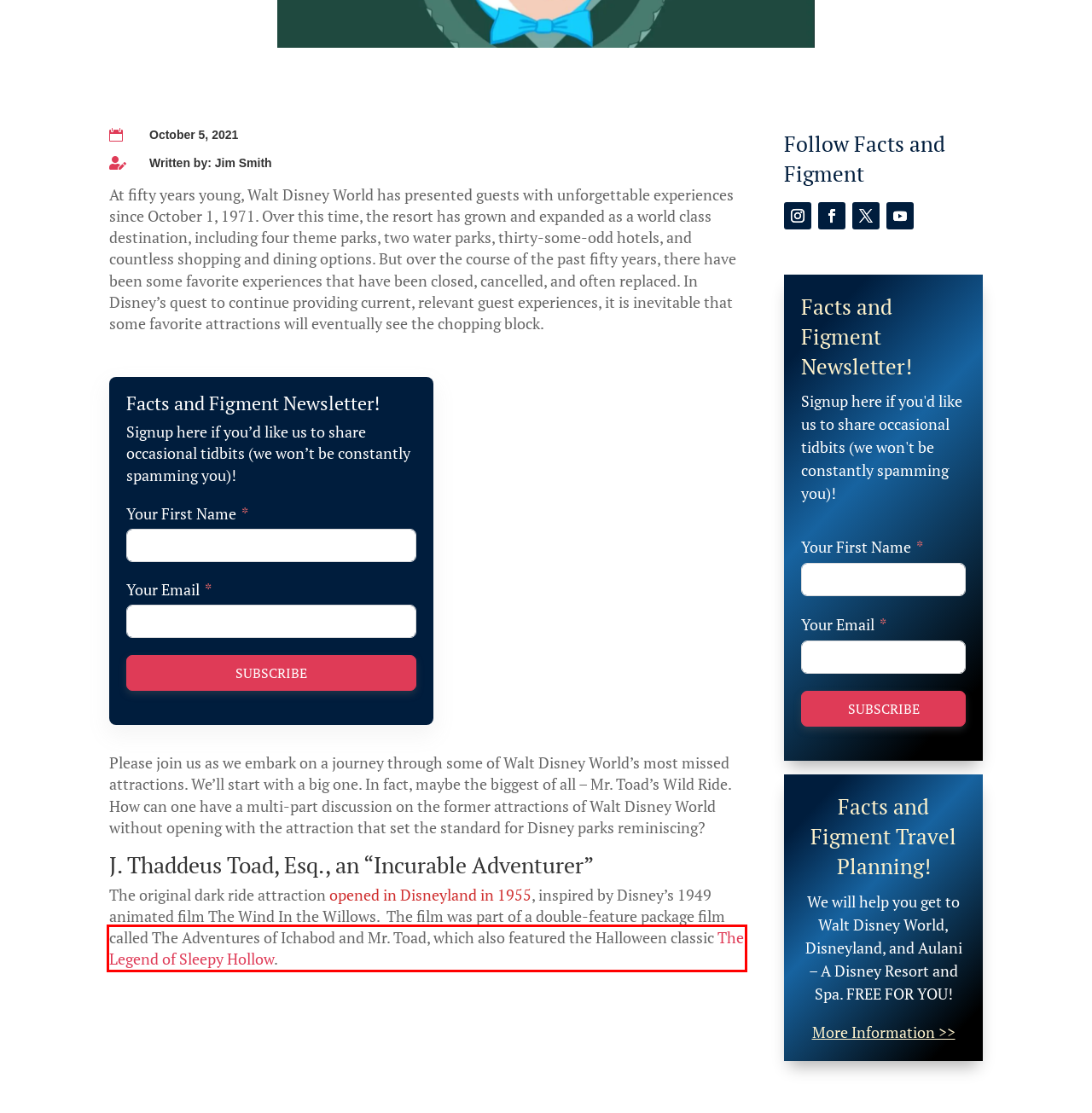You have a screenshot of a webpage with a red bounding box around an element. Select the webpage description that best matches the new webpage after clicking the element within the red bounding box. Here are the descriptions:
A. Travel Planning  - Disney Facts and Figment
B. Facts and Figment Travel Planning - Disney Facts and Figment
C. The Science Behind Pixar Exhibit: Making Science an Artform
D. Walt Disney’s Disneyland - Released October 27, 1954
E. Disney Facts and Figment
F. Walt Disney World Genie Program Releasing October 19 - List of Lightning Lane Attractions
G. The Voice of Sleepy Hollow
H. P-p-p-p-p-lease! Five(ish) Fun Facts About Who Framed Roger Rabbit

G